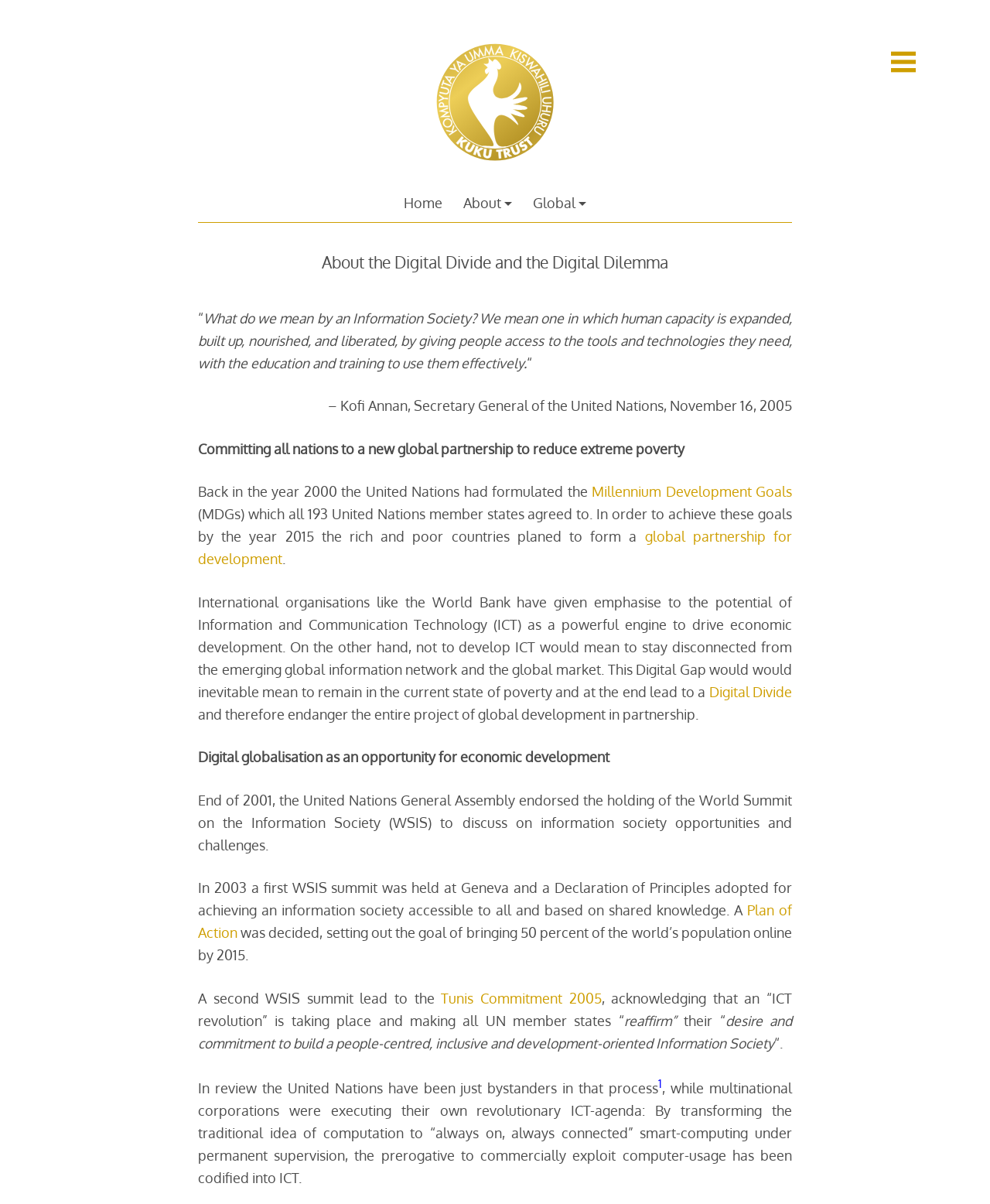Carefully observe the image and respond to the question with a detailed answer:
What is the term used to describe the gap between those who have access to ICT and those who do not?

The question asks for the term used to describe the gap between those who have access to ICT and those who do not. By looking at the link elements, I found a link with the text 'Digital Divide' which is likely the term used to describe this concept.